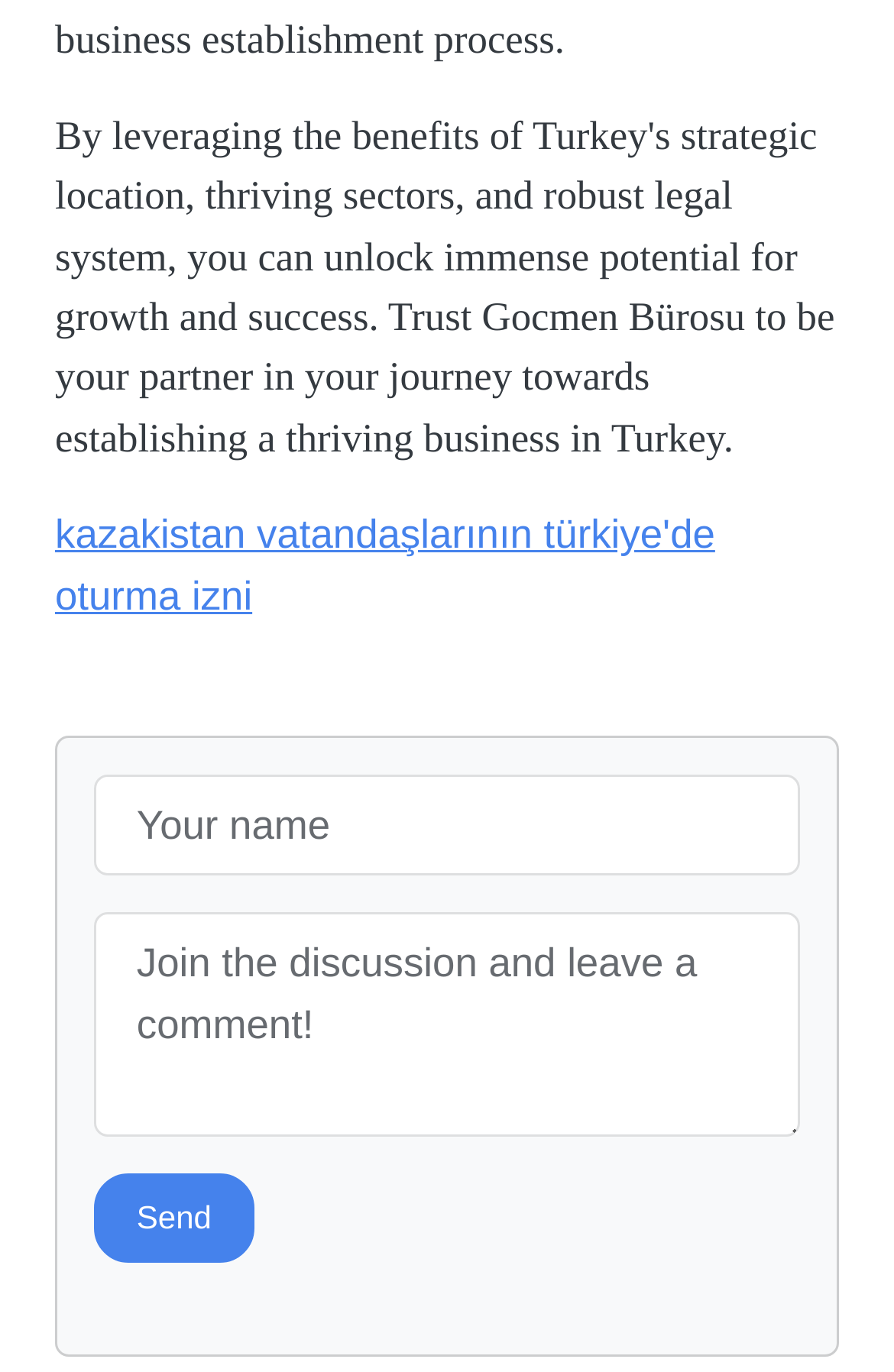Locate the bounding box coordinates for the element described below: "kazakistan vatandaşlarının türkiye'de oturma izni". The coordinates must be four float values between 0 and 1, formatted as [left, top, right, bottom].

[0.062, 0.373, 0.8, 0.45]